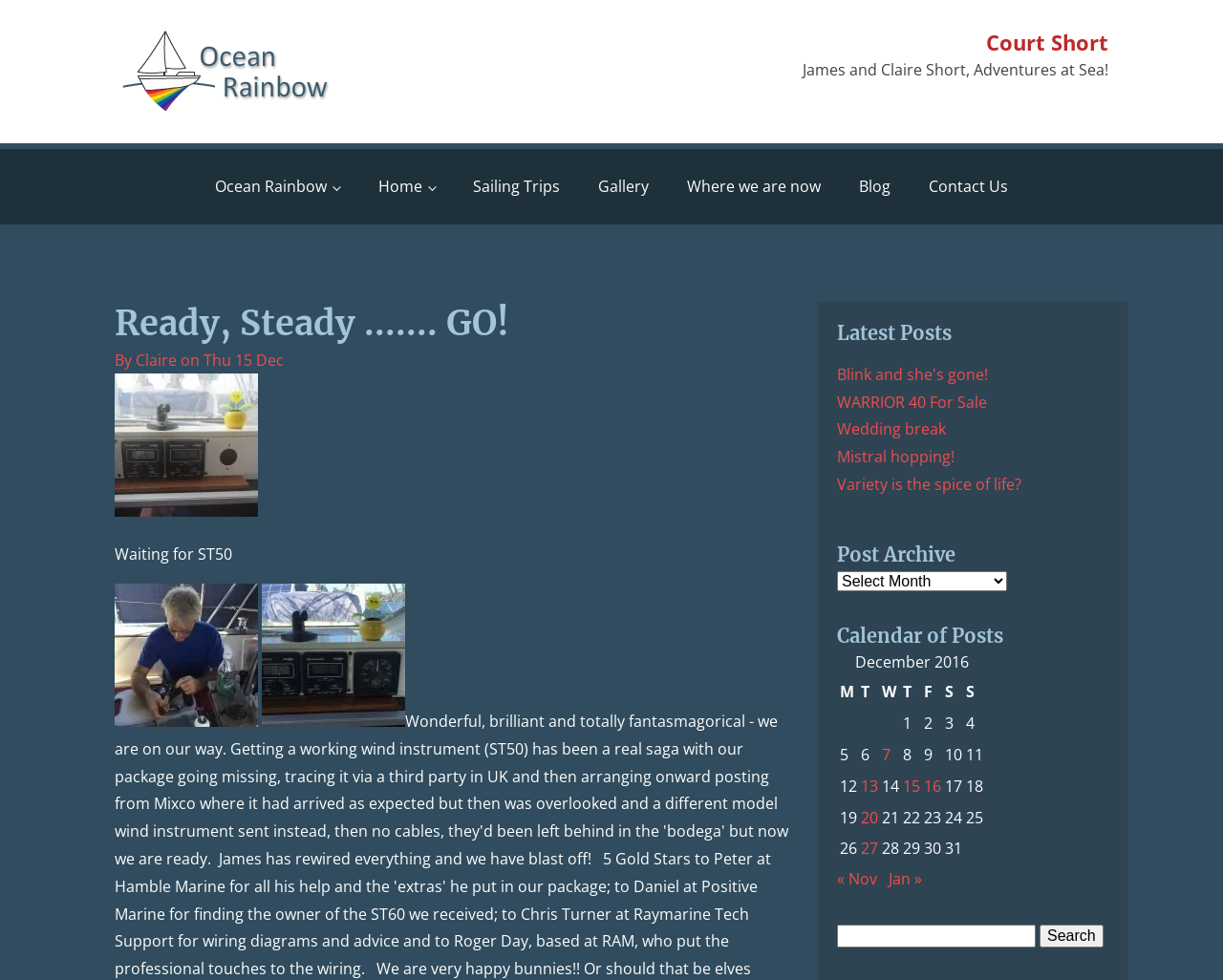How many images are there on the webpage?
Answer the question with a detailed and thorough explanation.

There are three images on the webpage: 'Waiting for ST50', 'img_2147', and 'img_2150'. These images are located in the middle of the webpage, below the heading 'Ready, Steady....... GO!'.